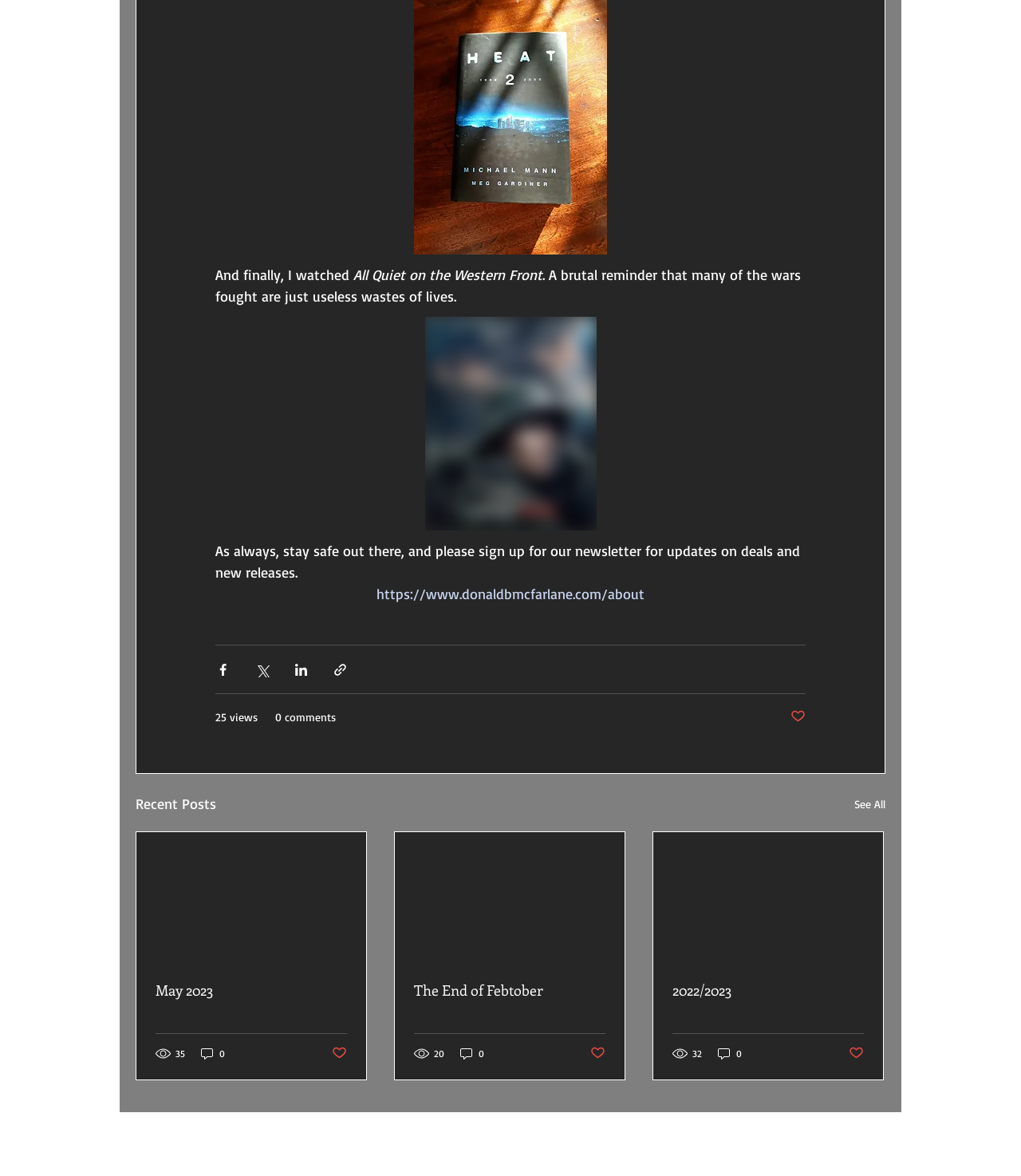What is the title of the first article?
Using the image as a reference, answer with just one word or a short phrase.

And finally, I watched